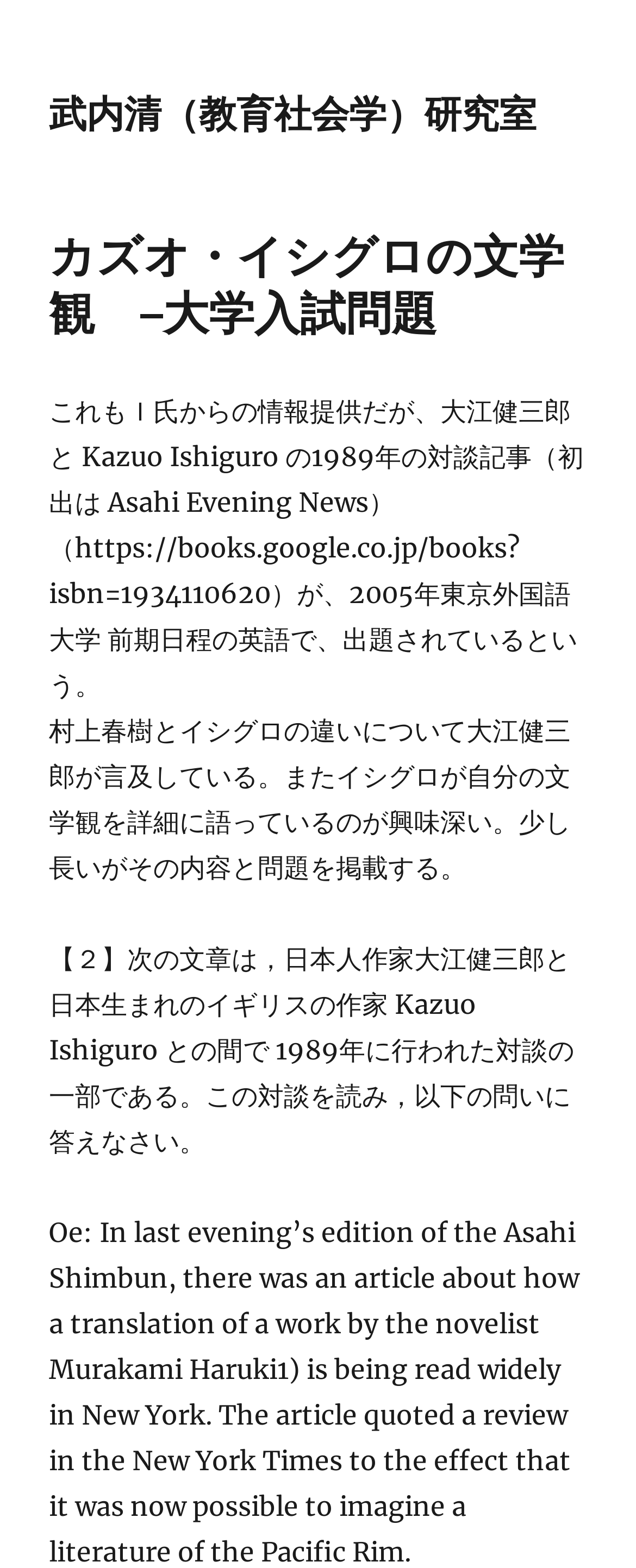Please provide a one-word or phrase answer to the question: 
What is the name of the university that used the conversation as a question in 2005?

Tokyo University of Foreign Studies